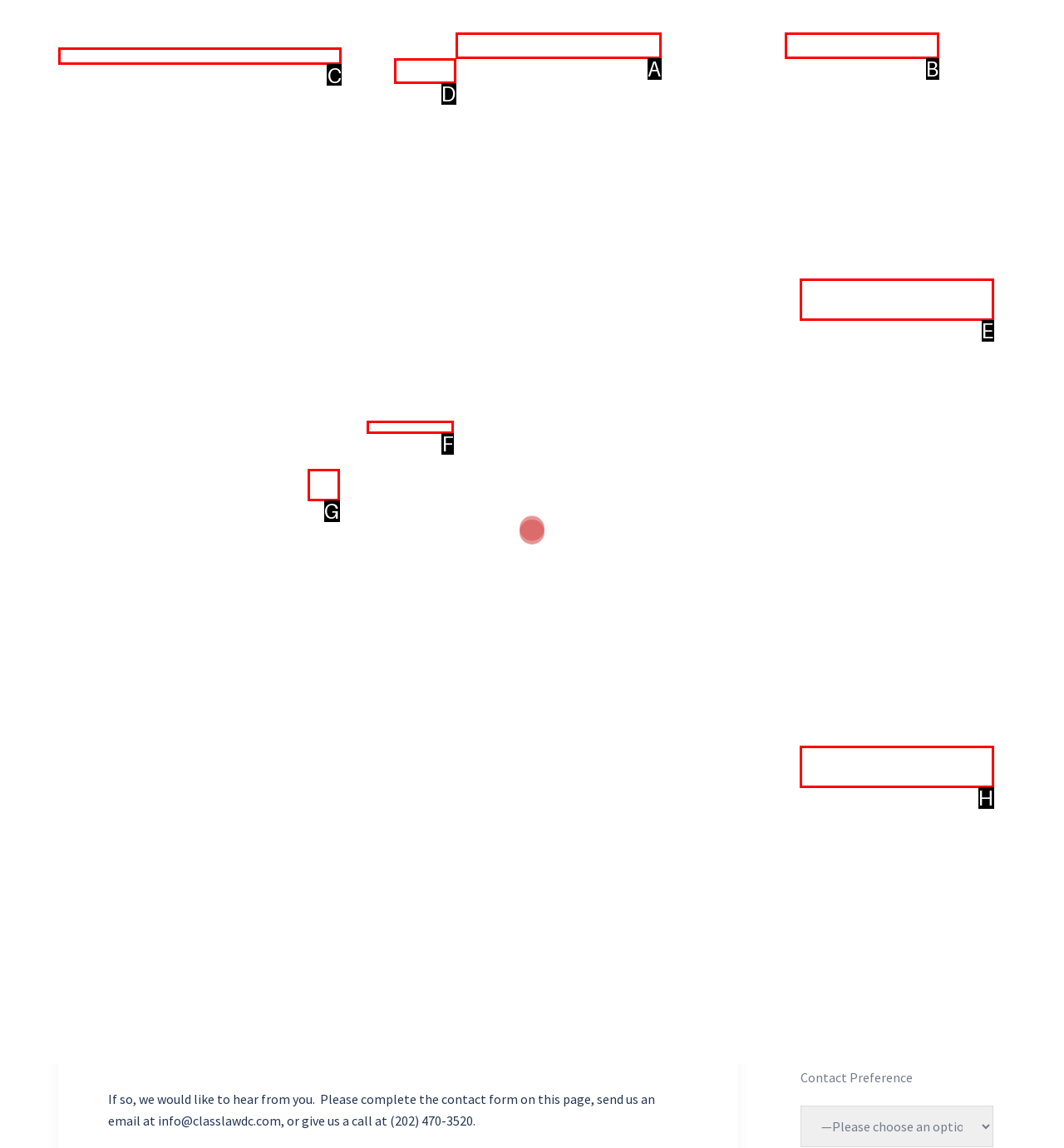With the description: February 6, 2023, find the option that corresponds most closely and answer with its letter directly.

F